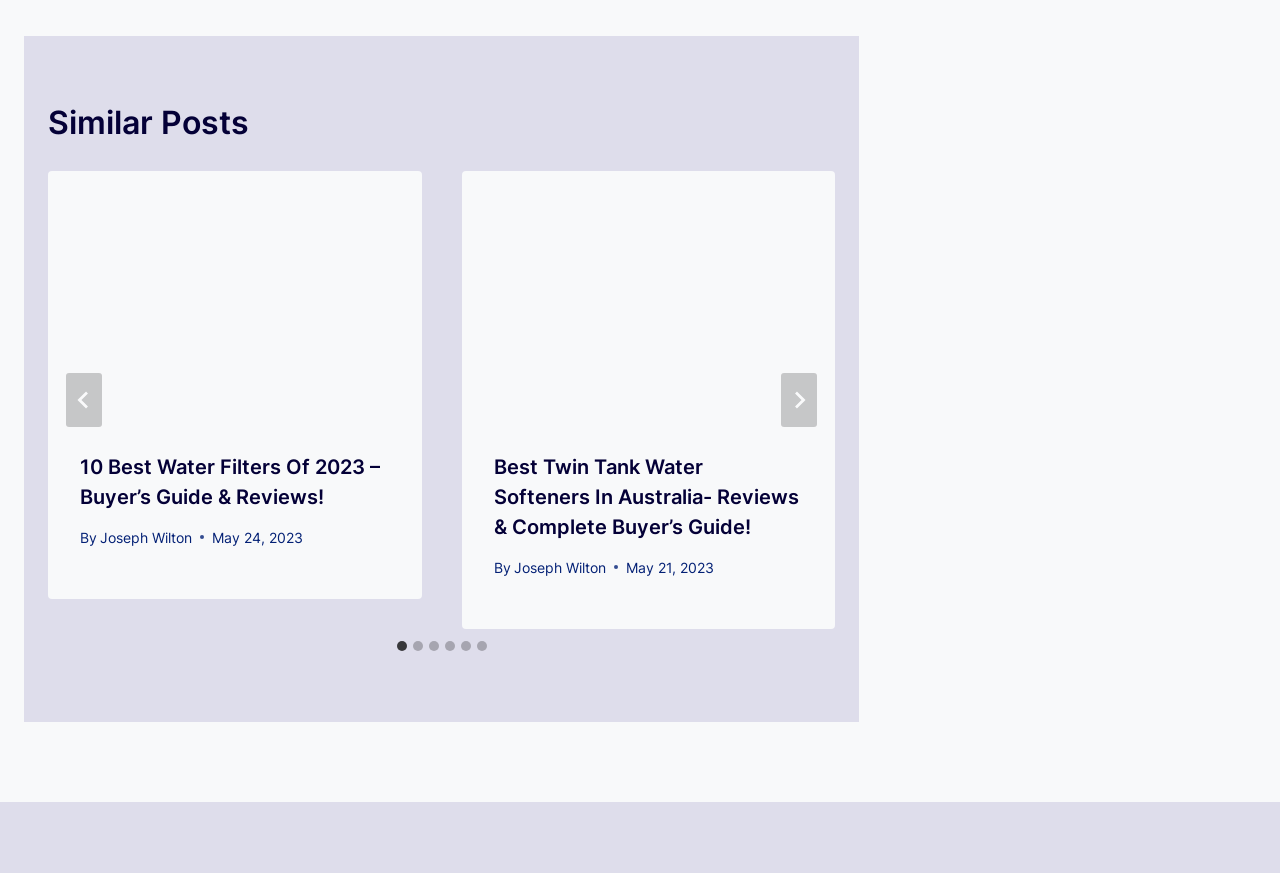What is the title of the first post?
Please ensure your answer to the question is detailed and covers all necessary aspects.

The title of the first post can be found in the article section of the first slide, which is '10 Best Water Filters of 2023 – Buyer’s Guide & Reviews!'. This title is also linked to another page, indicating that it is a clickable post title.